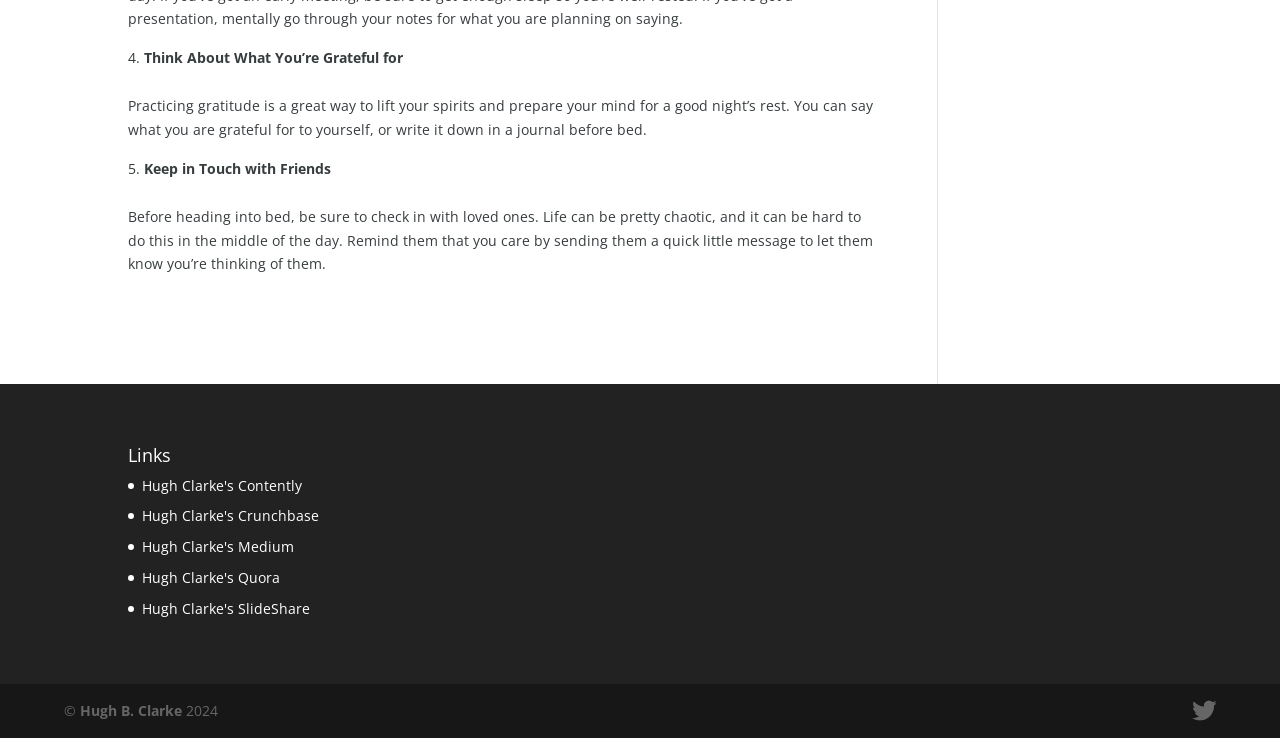Provide the bounding box coordinates in the format (top-left x, top-left y, bottom-right x, bottom-right y). All values are floating point numbers between 0 and 1. Determine the bounding box coordinate of the UI element described as: Hugh Clarke's Crunchbase

[0.111, 0.686, 0.249, 0.712]